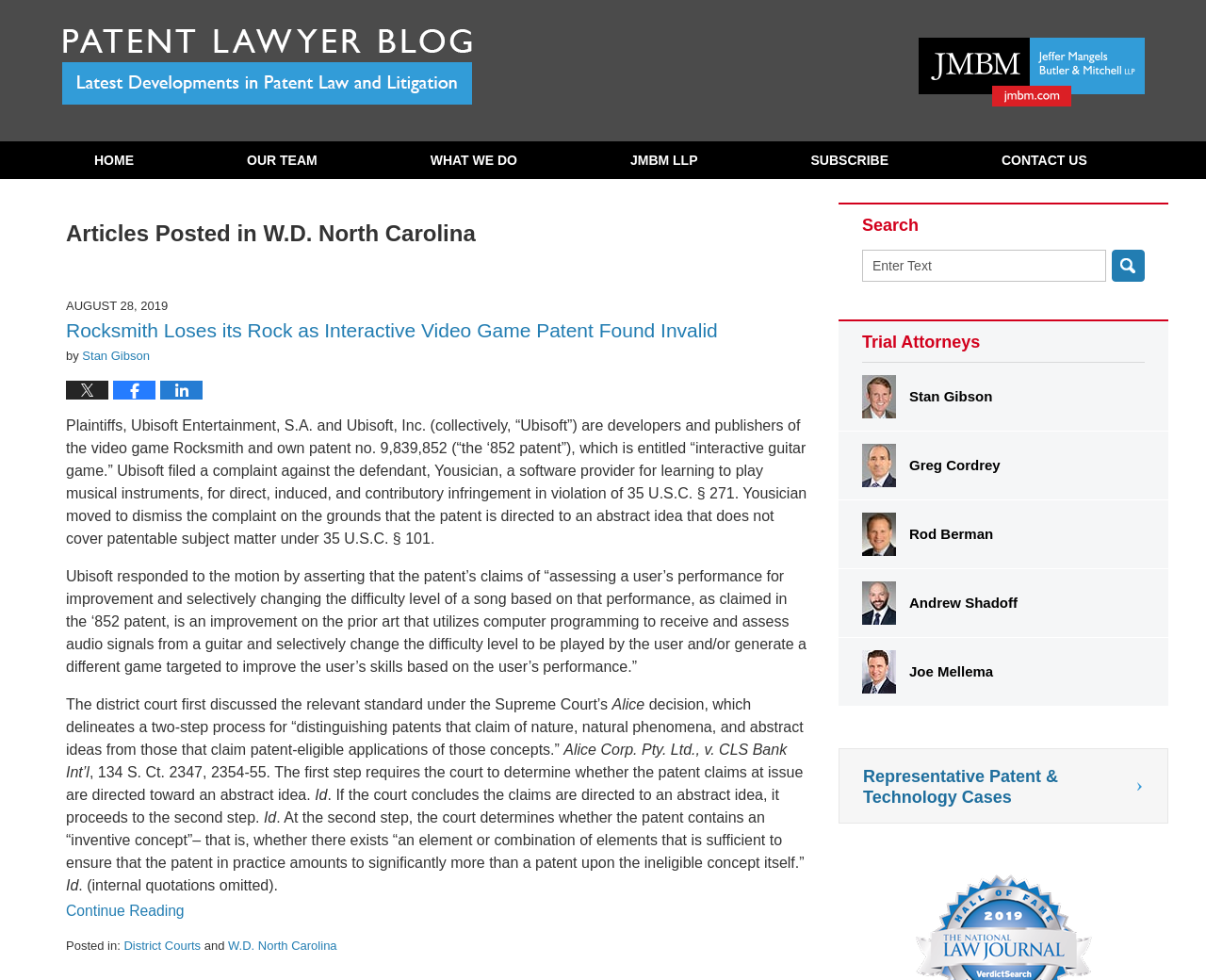Identify the bounding box coordinates for the element that needs to be clicked to fulfill this instruction: "Share the post on Facebook". Provide the coordinates in the format of four float numbers between 0 and 1: [left, top, right, bottom].

[0.094, 0.388, 0.129, 0.407]